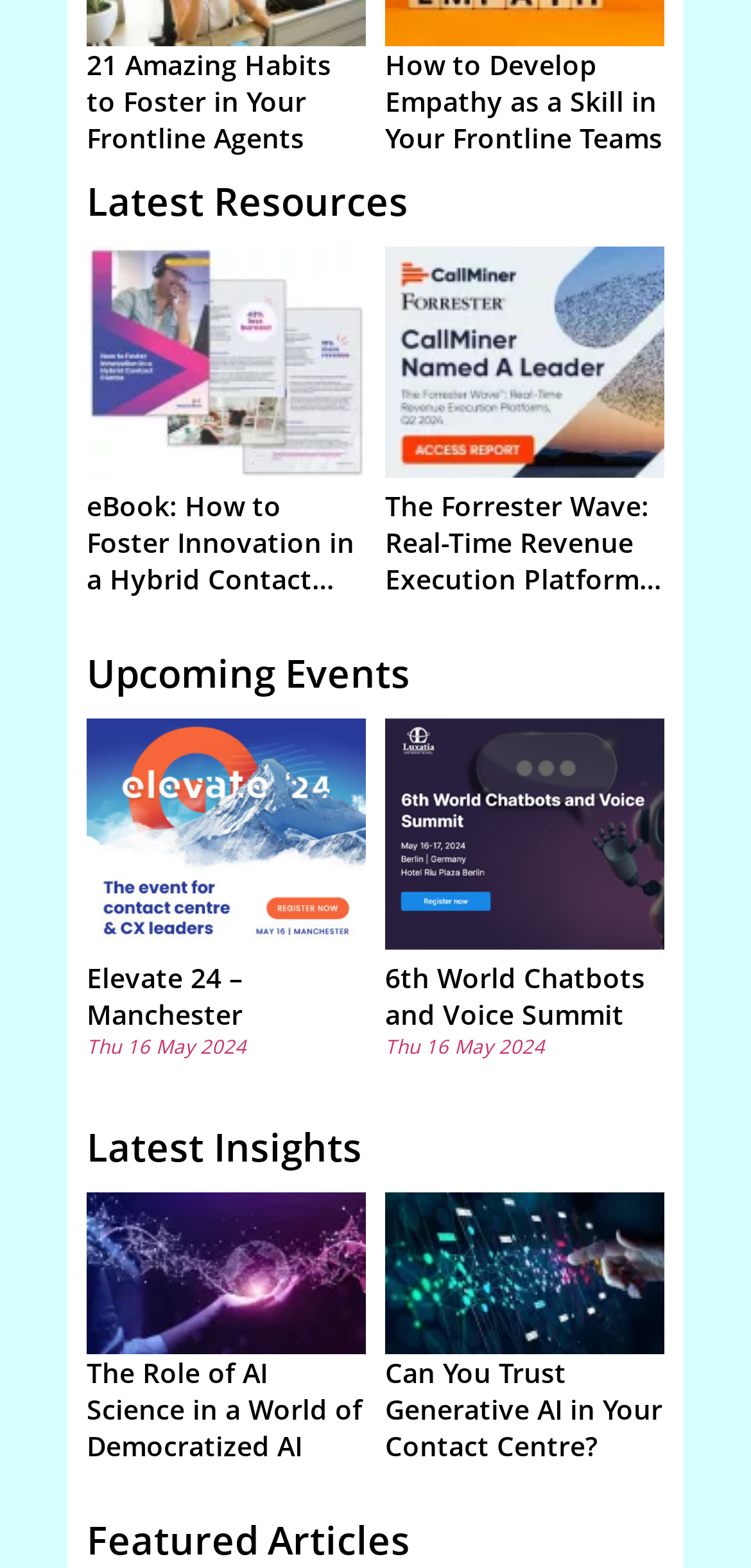Can you specify the bounding box coordinates of the area that needs to be clicked to fulfill the following instruction: "Read The Role of AI Science in a World of Democratized AI"?

[0.115, 0.864, 0.482, 0.934]